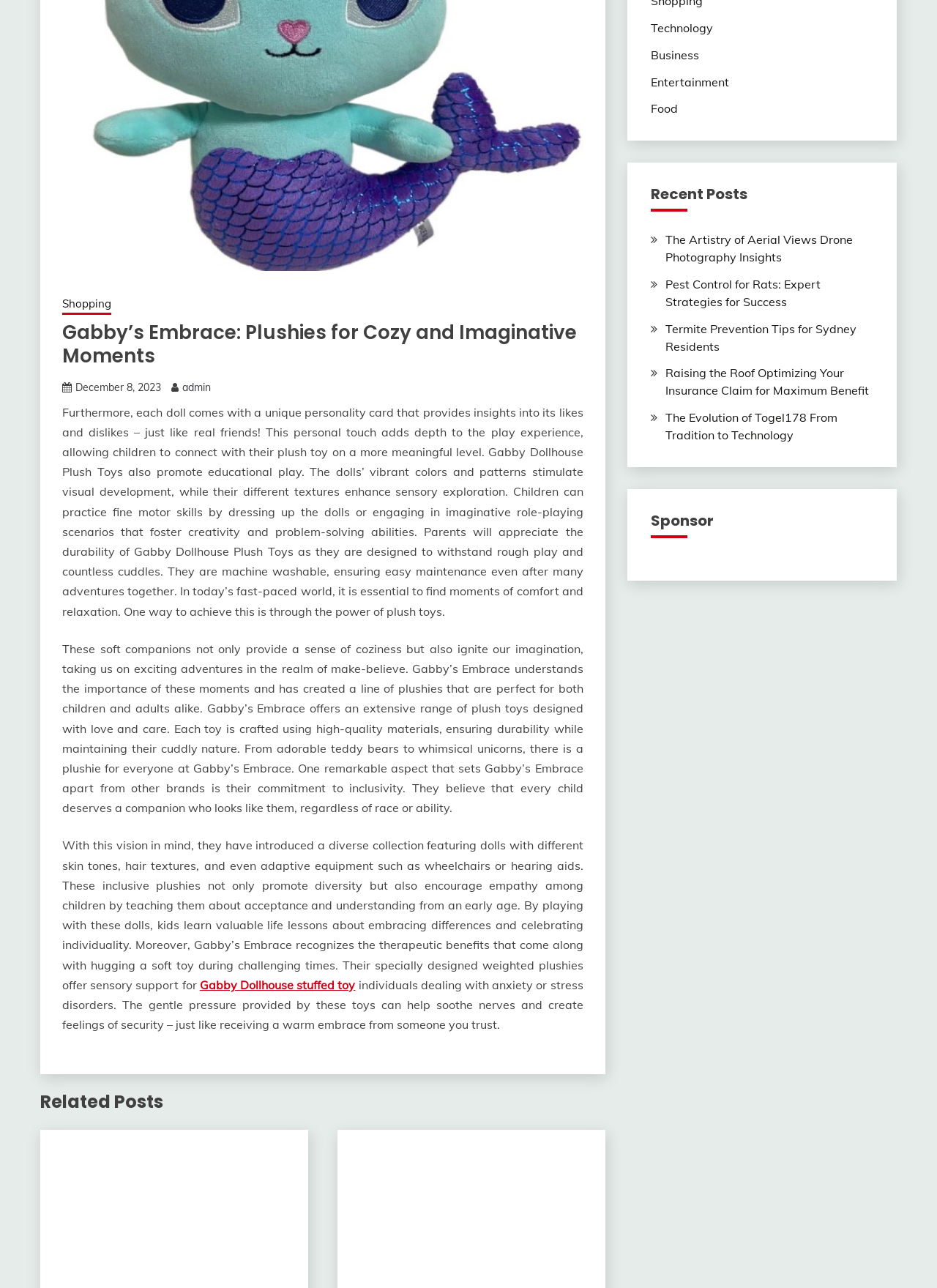Please find the bounding box coordinates in the format (top-left x, top-left y, bottom-right x, bottom-right y) for the given element description. Ensure the coordinates are floating point numbers between 0 and 1. Description: Getzen Gazette

None